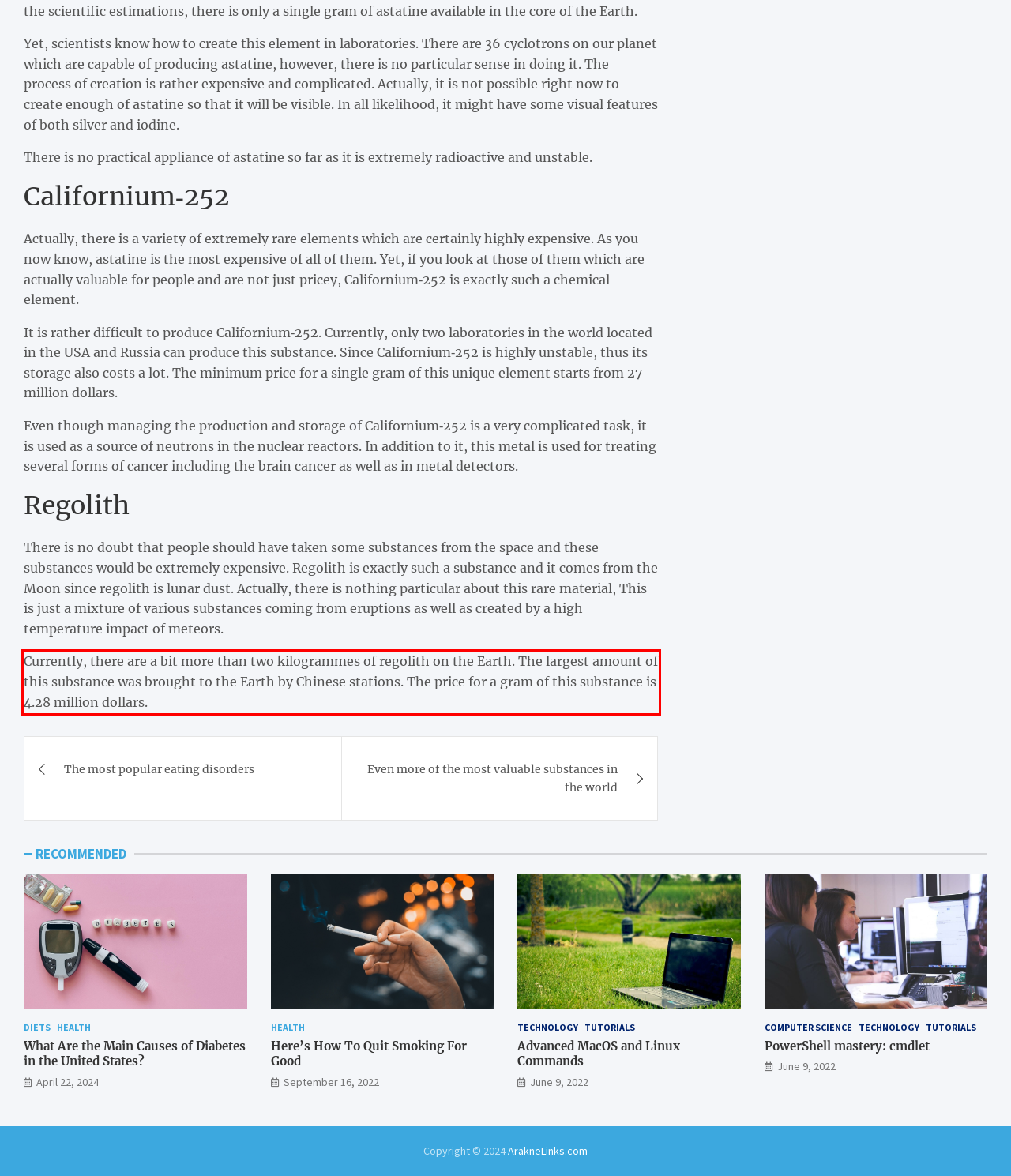Given a screenshot of a webpage with a red bounding box, please identify and retrieve the text inside the red rectangle.

Currently, there are a bit more than two kilogrammes of regolith on the Earth. The largest amount of this substance was brought to the Earth by Chinese stations. The price for a gram of this substance is 4.28 million dollars.